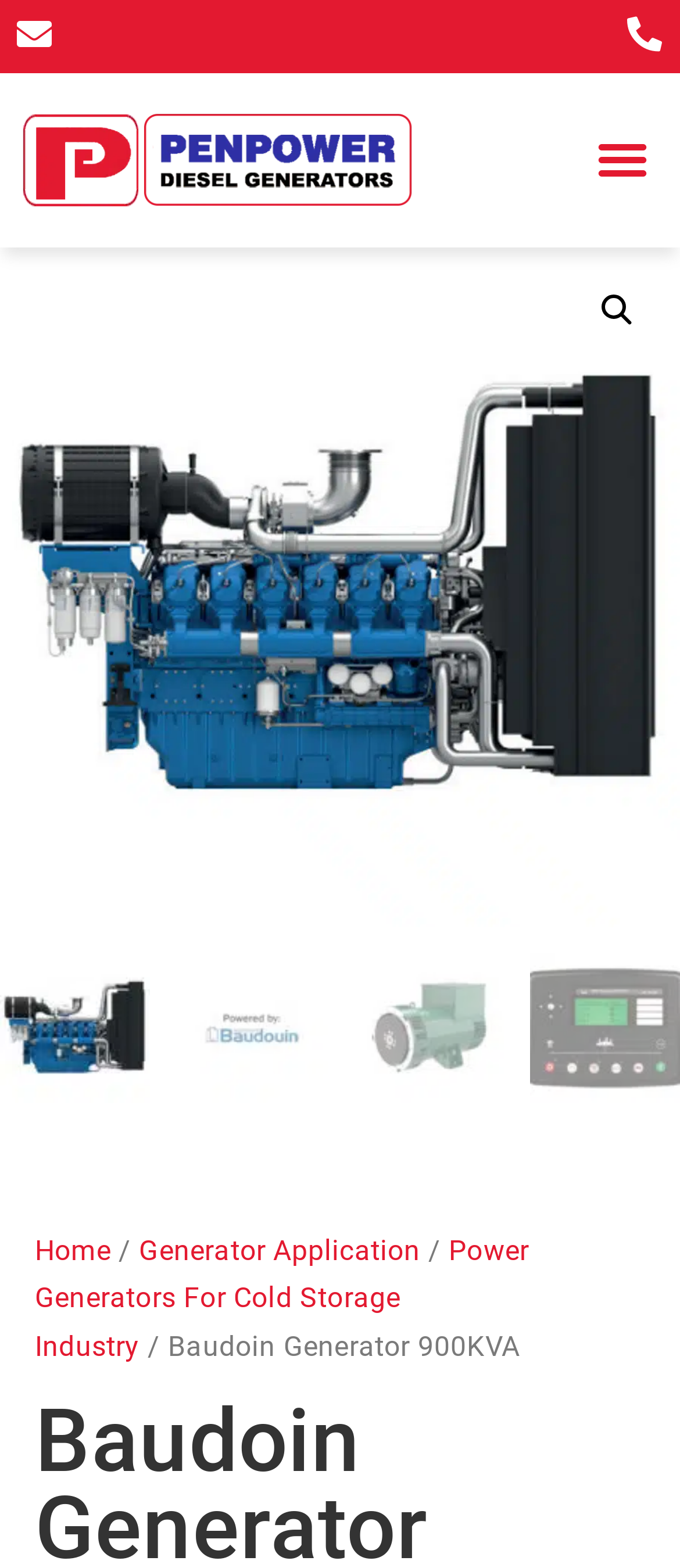Can you find the bounding box coordinates for the UI element given this description: "alt="Baudoin Generator 900KVA" title="Baudouin-Generator-12M26""? Provide the coordinates as four float numbers between 0 and 1: [left, top, right, bottom].

[0.0, 0.158, 1.0, 0.591]